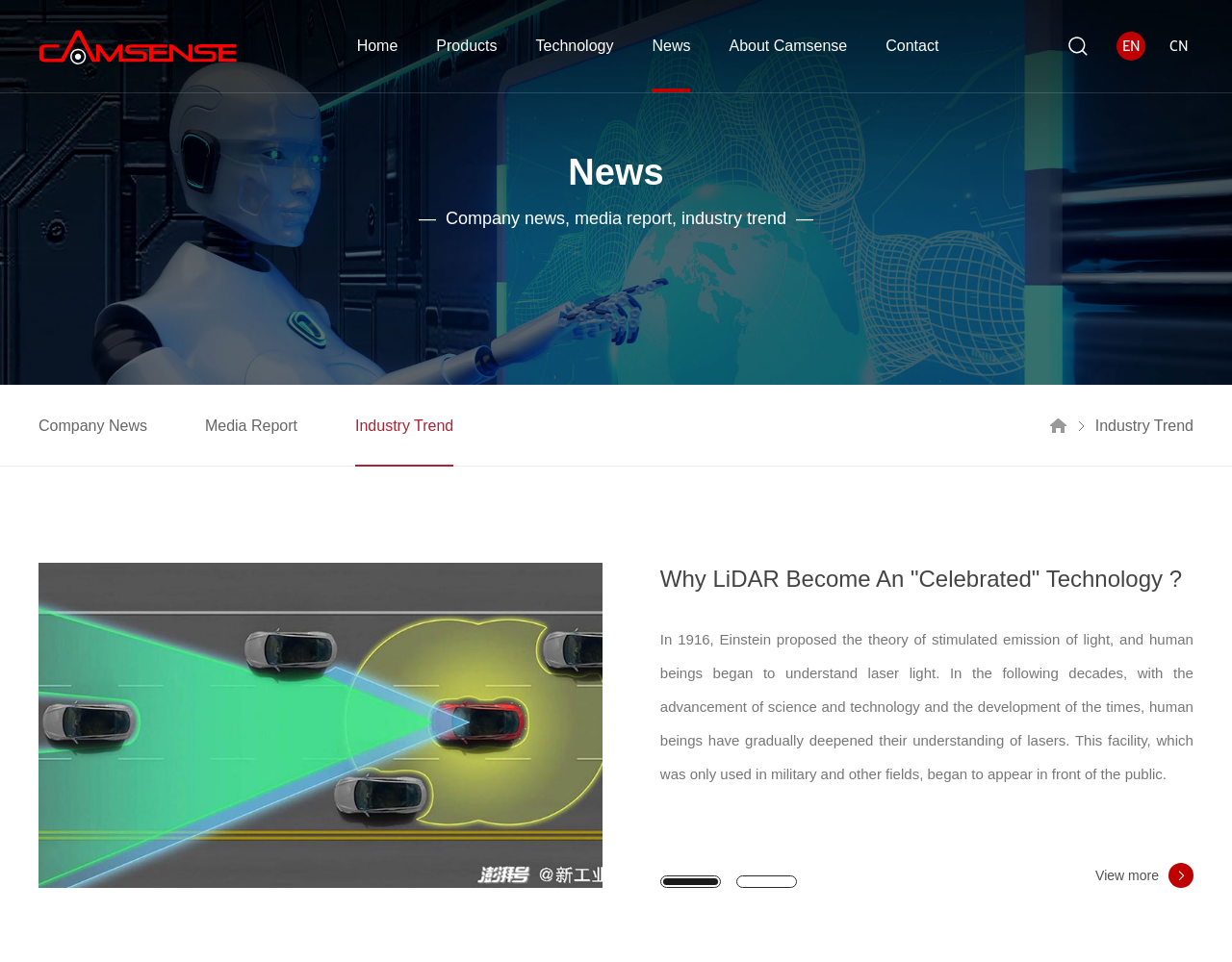Based on the element description "aria-label="Go to slide 1"", predict the bounding box coordinates of the UI element.

[0.536, 0.91, 0.585, 0.923]